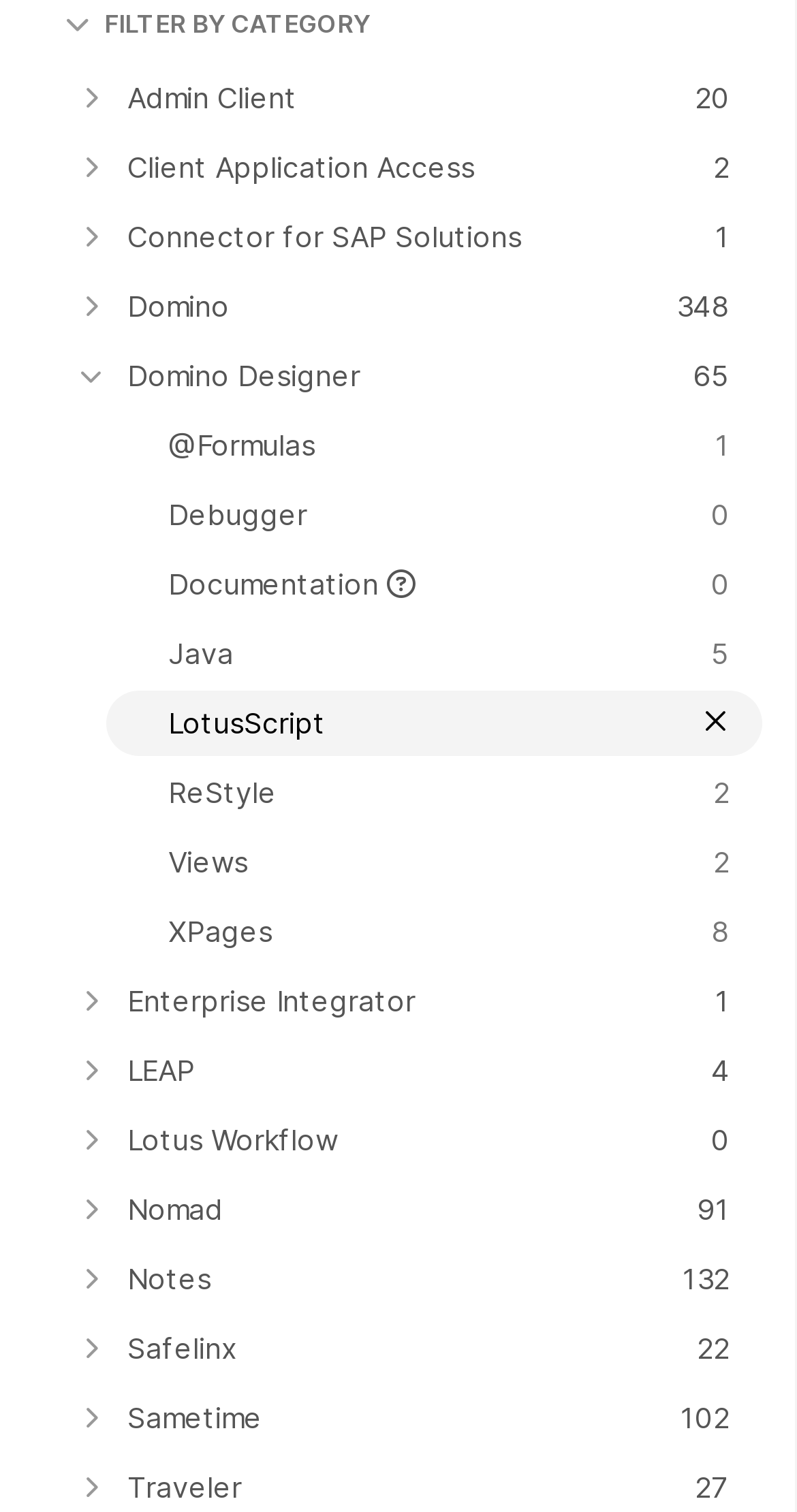Identify the bounding box of the HTML element described here: "parent_node: Enterprise Integrator". Provide the coordinates as four float numbers between 0 and 1: [left, top, right, bottom].

[0.097, 0.656, 0.151, 0.671]